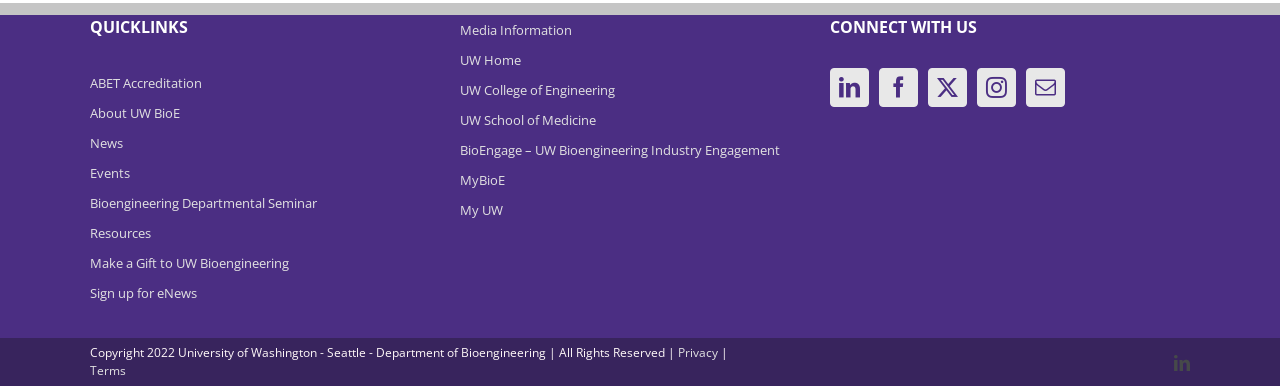Refer to the screenshot and answer the following question in detail:
How many social media links are there?

There are 5 social media links located at the bottom right of the webpage, under the 'CONNECT WITH US' heading. They are LinkedIn, Facebook, Twitter, Instagram, and Mail.